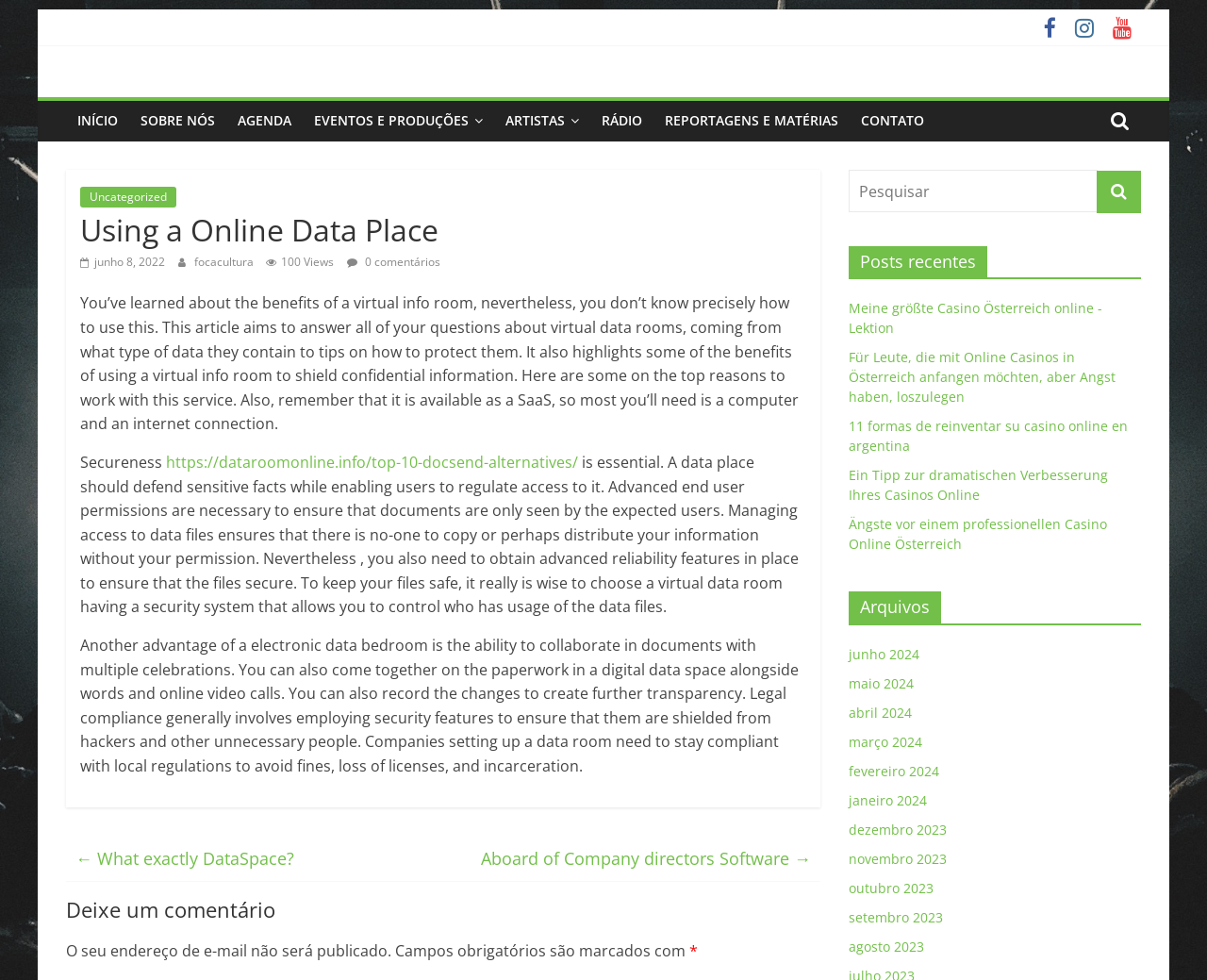Could you determine the bounding box coordinates of the clickable element to complete the instruction: "Check the 'Coats for Kids and Families' program"? Provide the coordinates as four float numbers between 0 and 1, i.e., [left, top, right, bottom].

None